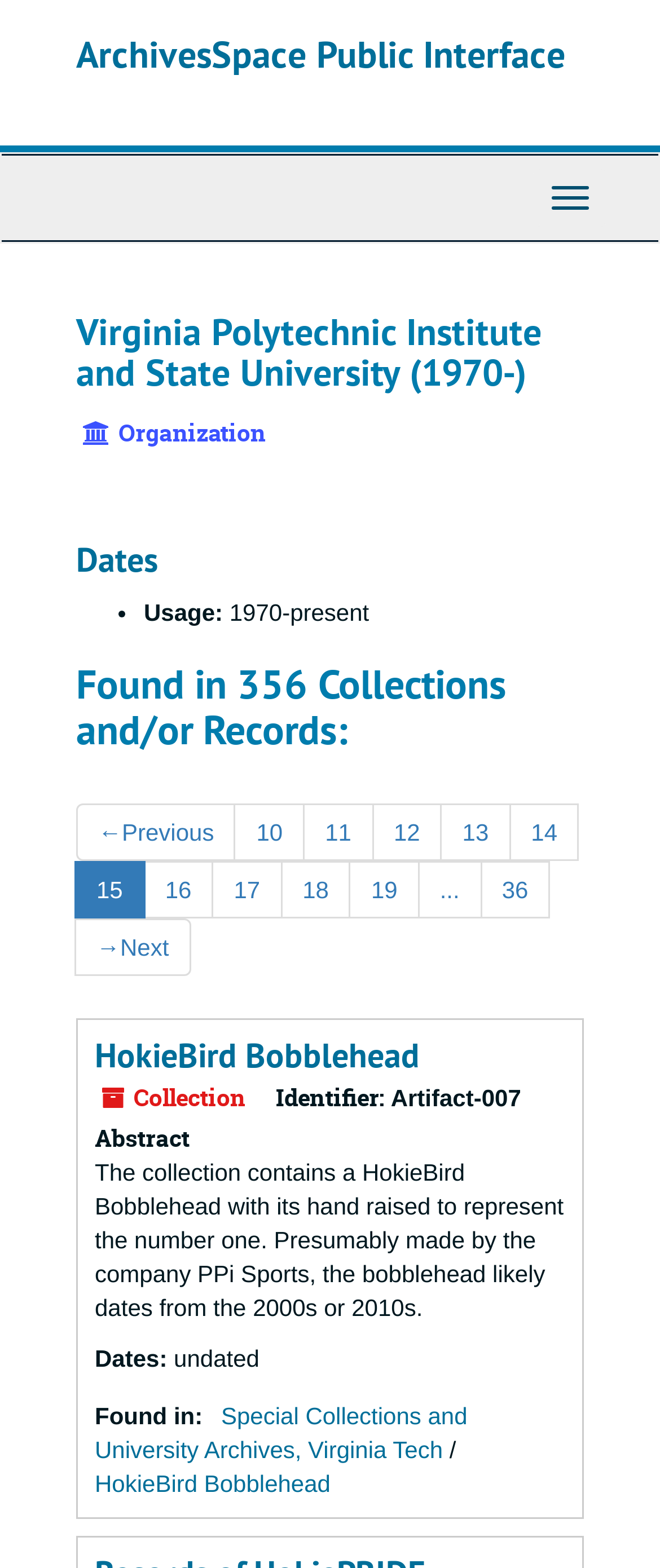Extract the bounding box coordinates for the UI element described by the text: "ArchivesSpace Public Interface". The coordinates should be in the form of [left, top, right, bottom] with values between 0 and 1.

[0.115, 0.019, 0.856, 0.05]